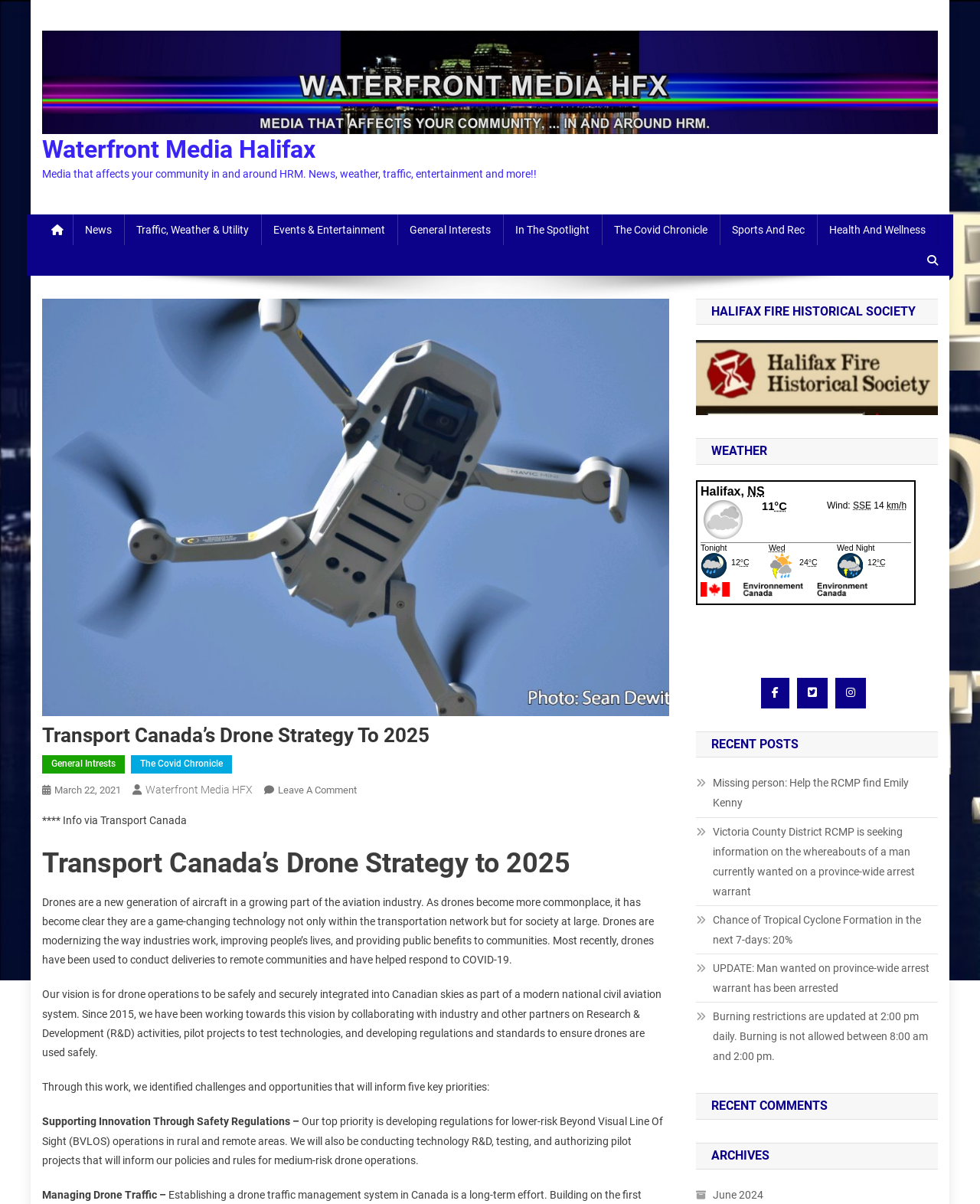How many key priorities are identified for drone operations?
Use the image to give a comprehensive and detailed response to the question.

The webpage mentions that through their work, they identified challenges and opportunities that will inform five key priorities, which are then listed as supporting innovation through safety regulations, managing drone traffic, and others.